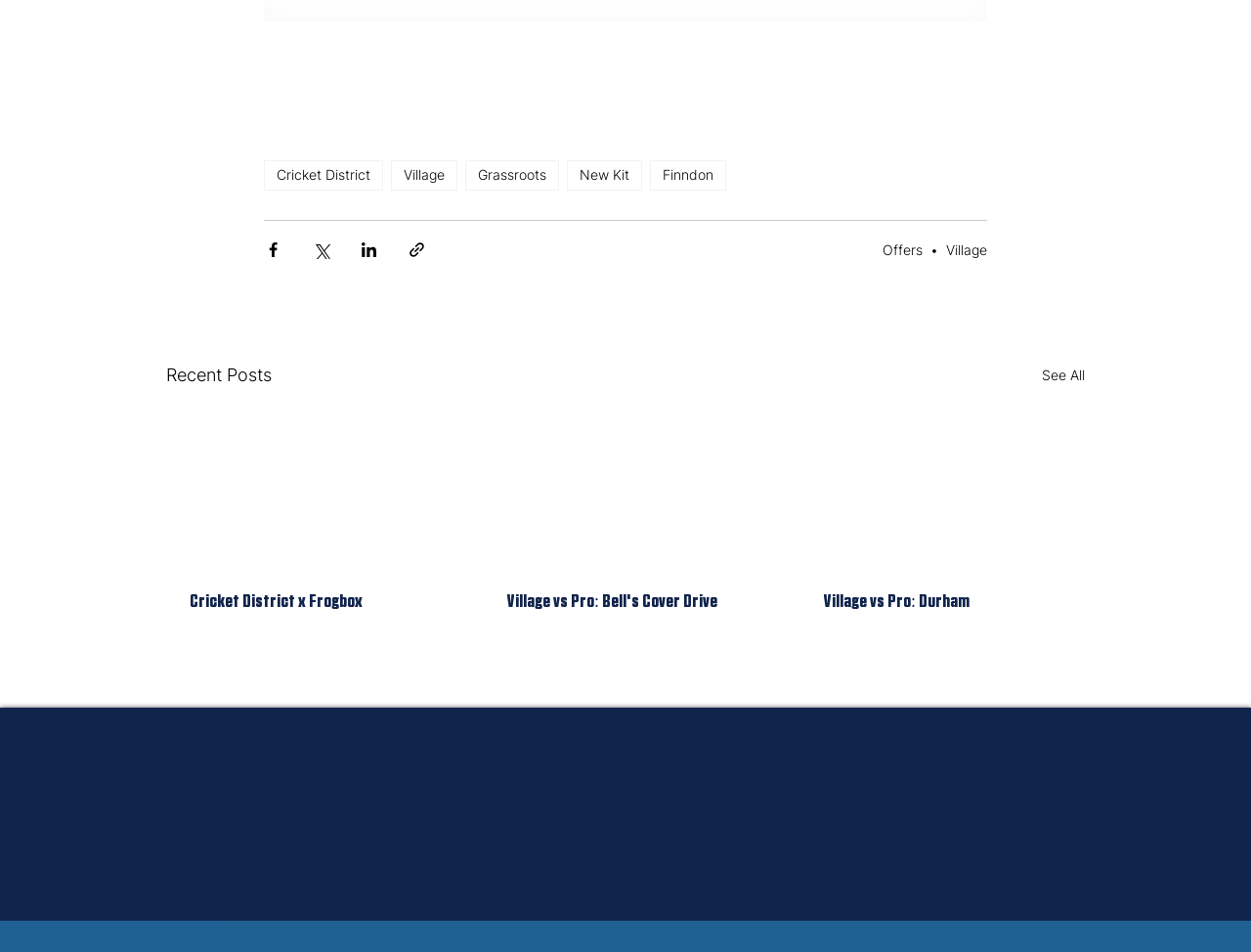How many social media links are there?
Please provide a comprehensive answer based on the details in the screenshot.

I counted the number of links in the 'Social Bar' section at the bottom of the page, which includes Youtube, Instagram, Facebook, TikTok, X, and Spotify.